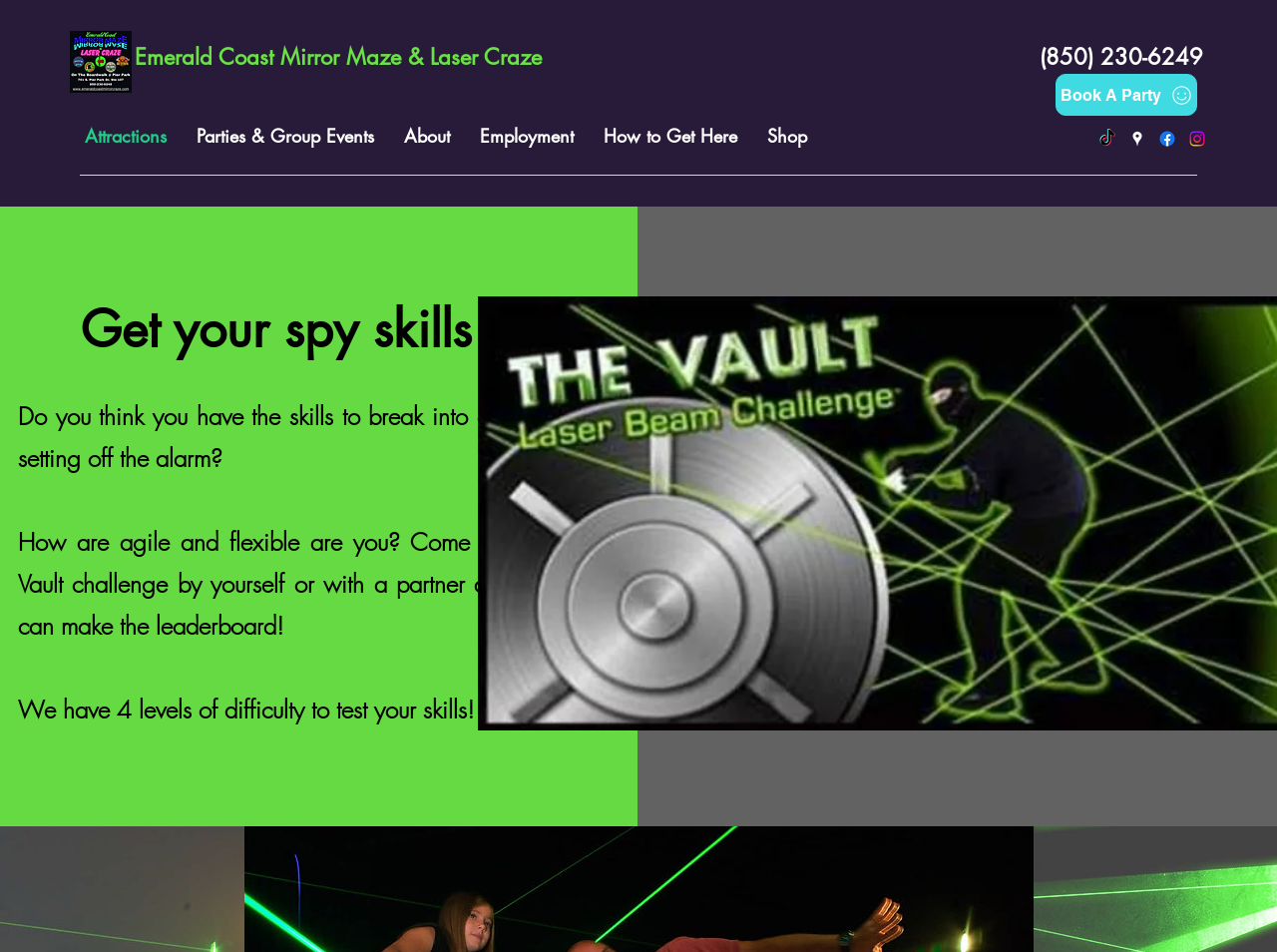Identify the bounding box for the described UI element: "Book A Party".

[0.827, 0.078, 0.938, 0.122]